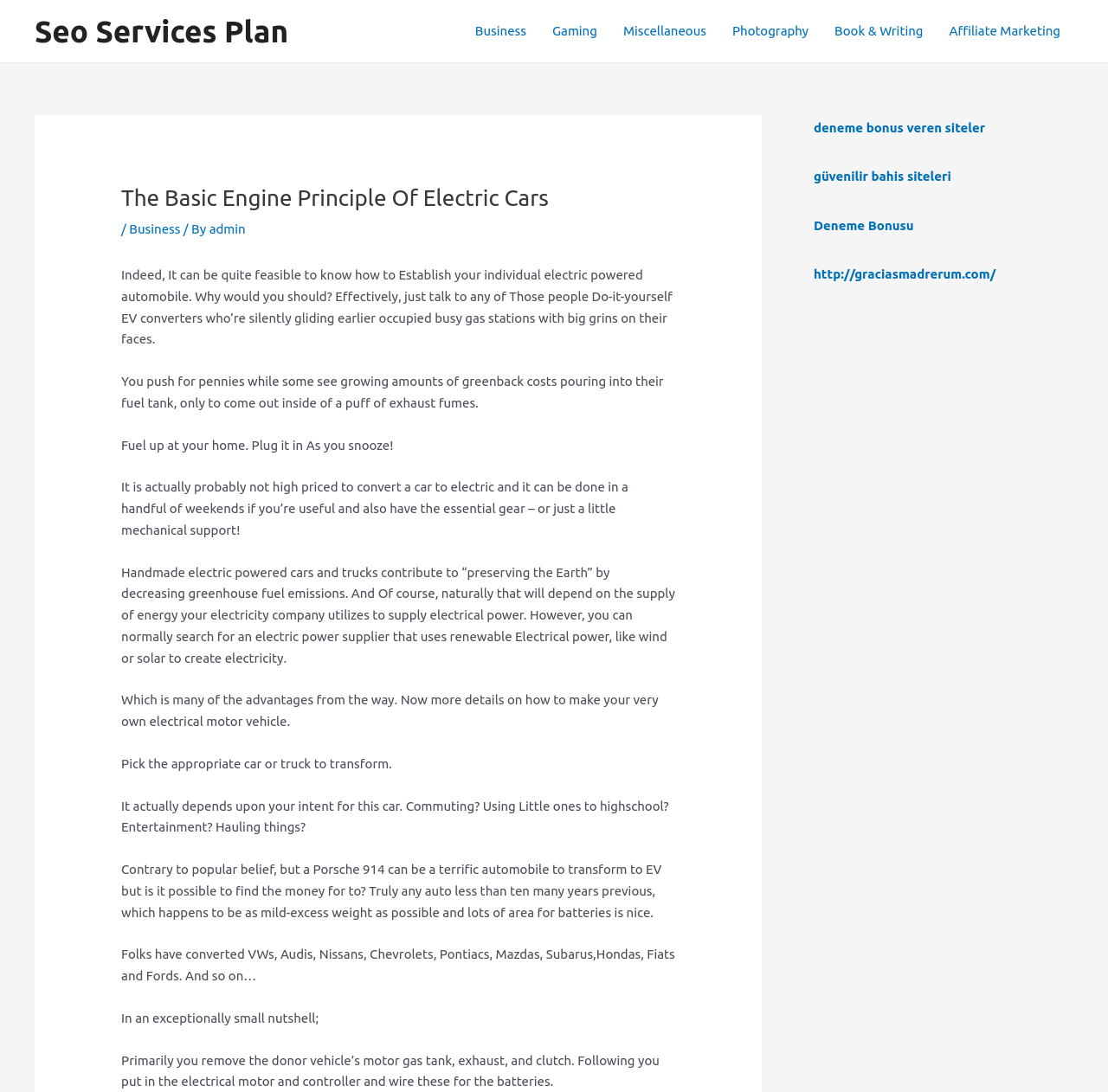What is the purpose of converting a car to electric?
Look at the screenshot and give a one-word or phrase answer.

To save money and reduce greenhouse gas emissions